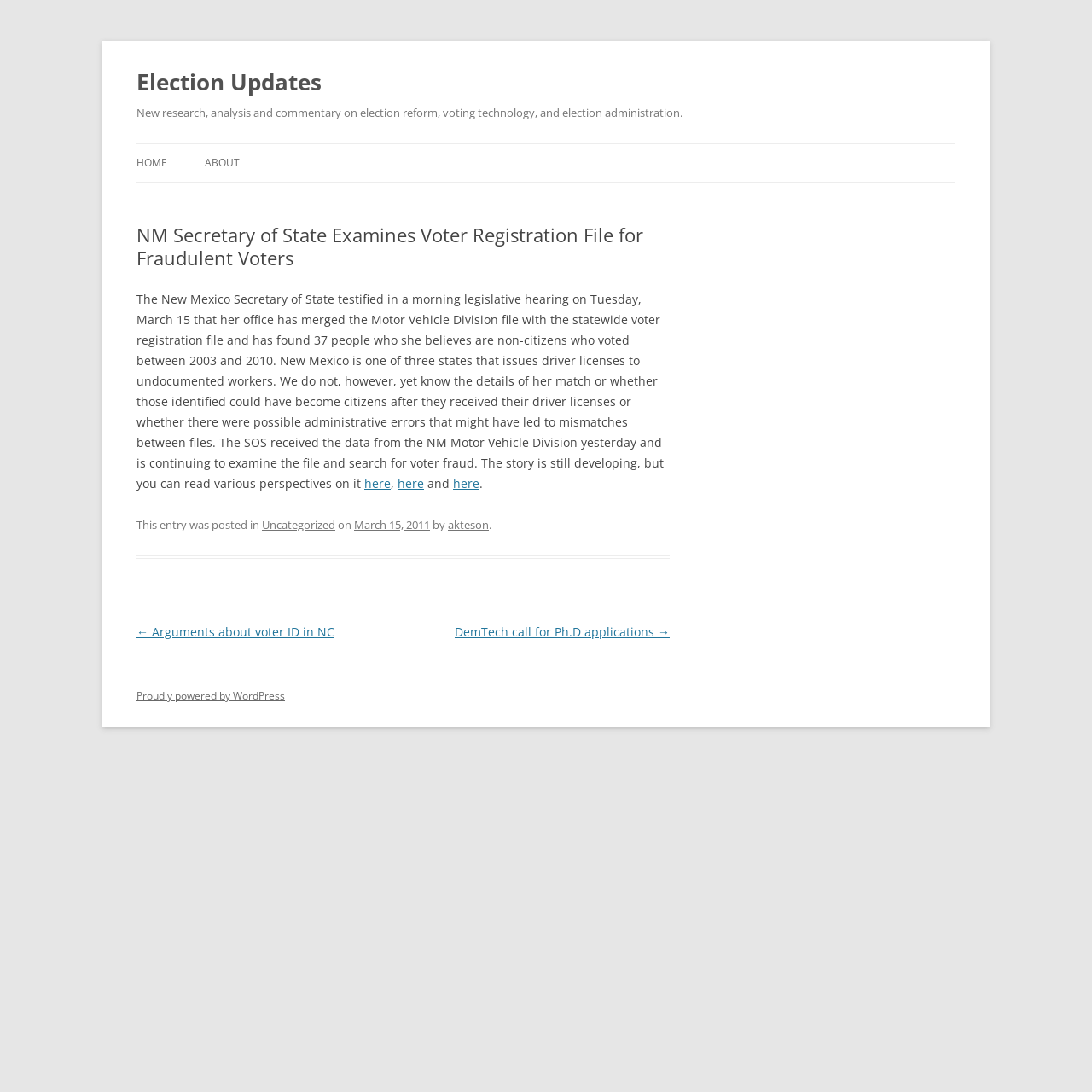Given the description "Find an Apple Store", provide the bounding box coordinates of the corresponding UI element.

None